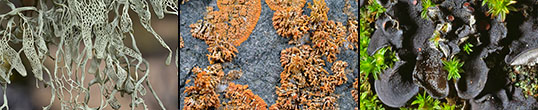Look at the image and write a detailed answer to the question: 
What is the significance of lichens in arctic ecosystems?

The caption emphasizes the ecological significance of lichens in arctic and subarctic ecosystems, particularly as keystones of cryptobiotic communities, indicating their importance in these environments.